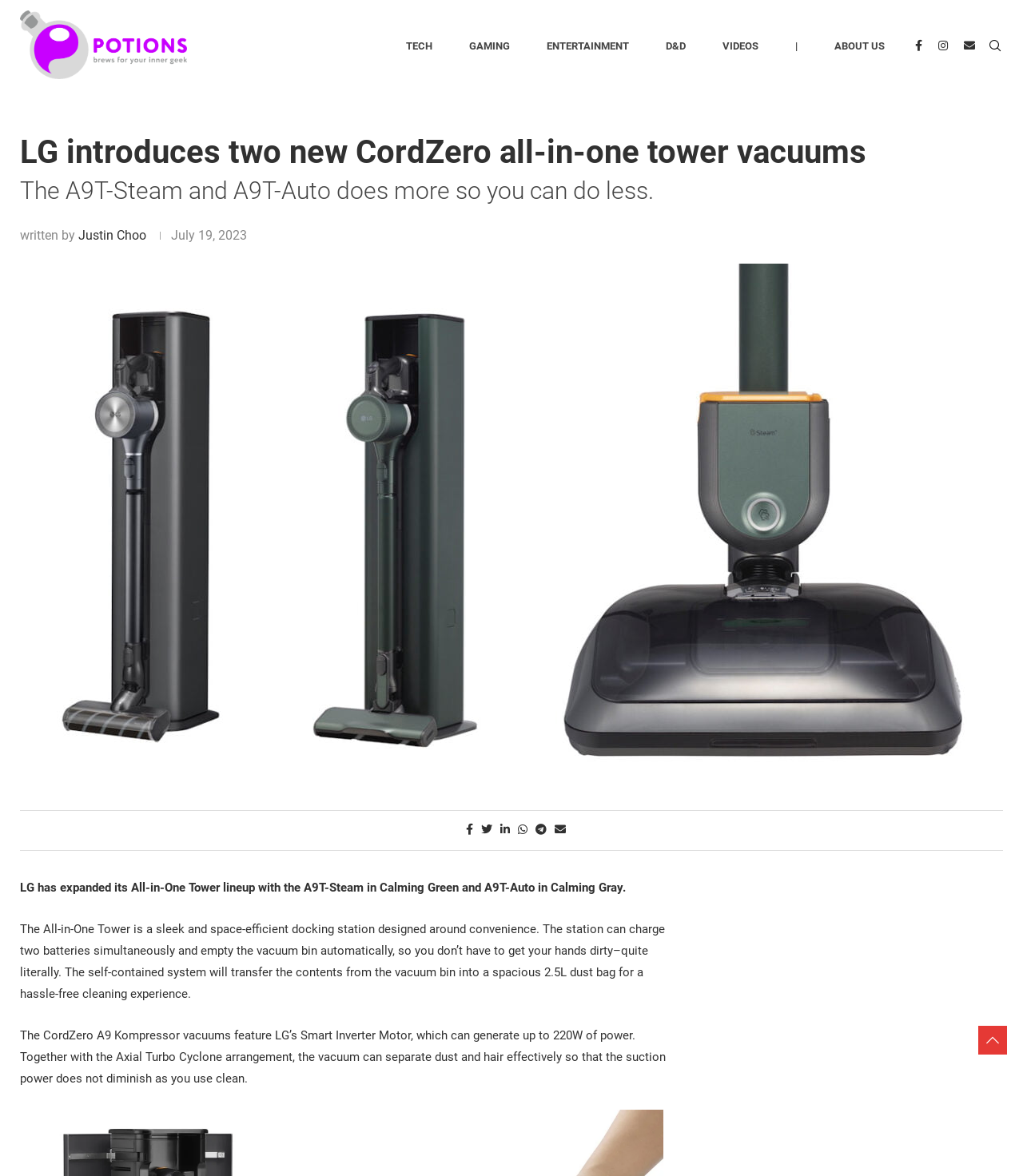Can you find the bounding box coordinates of the area I should click to execute the following instruction: "Click on the Facebook link"?

[0.895, 0.001, 0.902, 0.077]